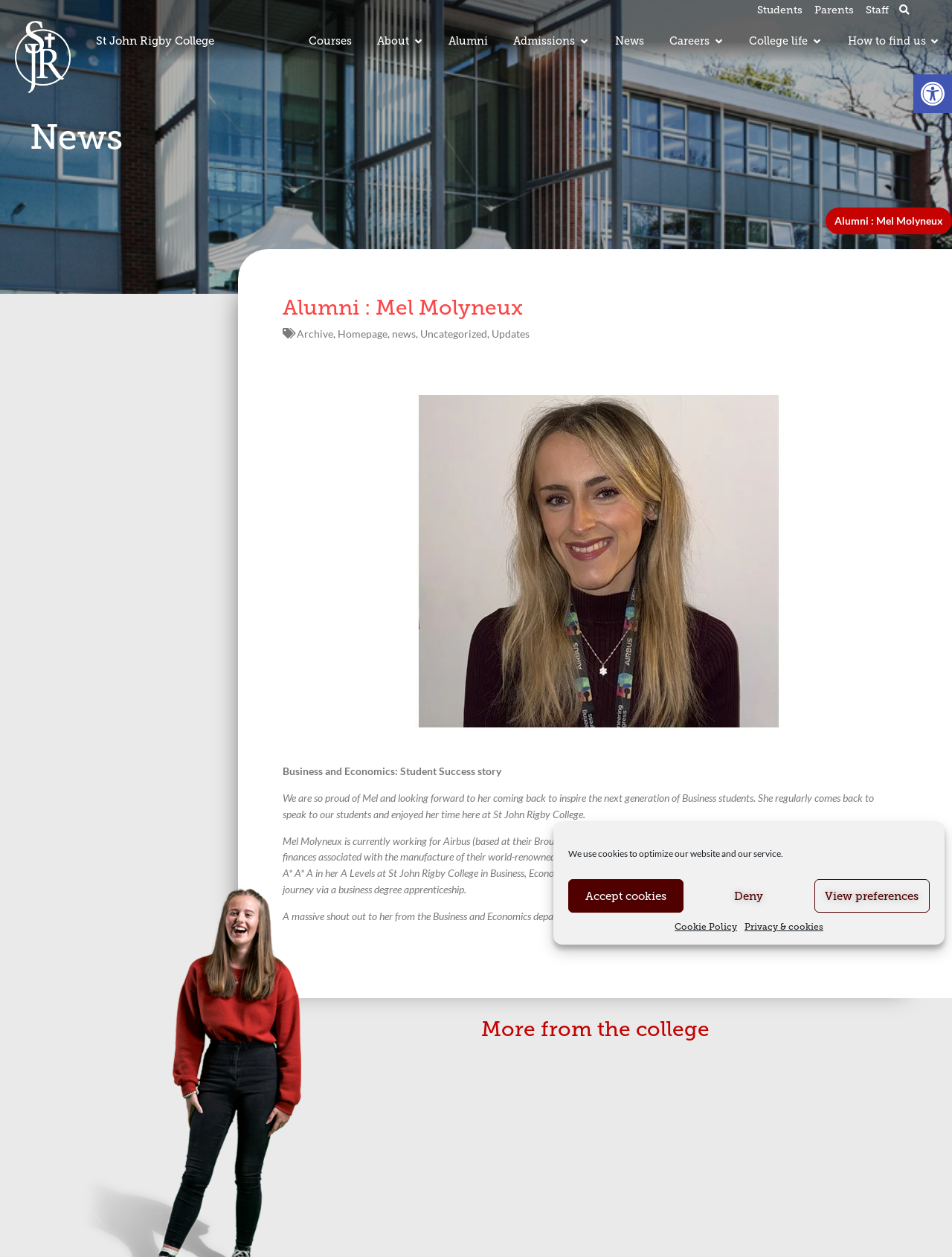What is Mel Molyneux's current job?
Provide a fully detailed and comprehensive answer to the question.

According to the webpage, Mel Molyneux is currently working for Airbus as an Operations Controller managing the complex finances associated with the manufacture of their world-renowned aeroplanes.